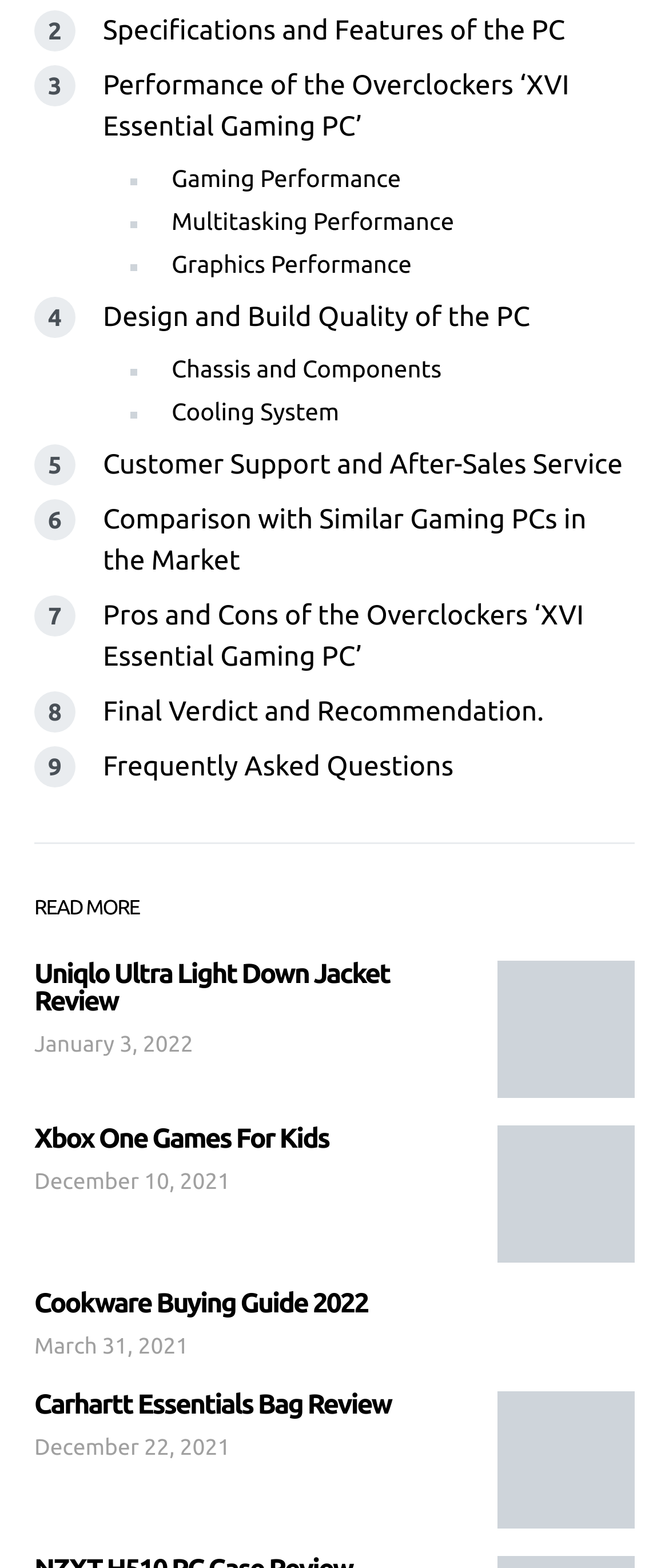What is the topic of the third link in the first section? Based on the image, give a response in one word or a short phrase.

Graphics Performance